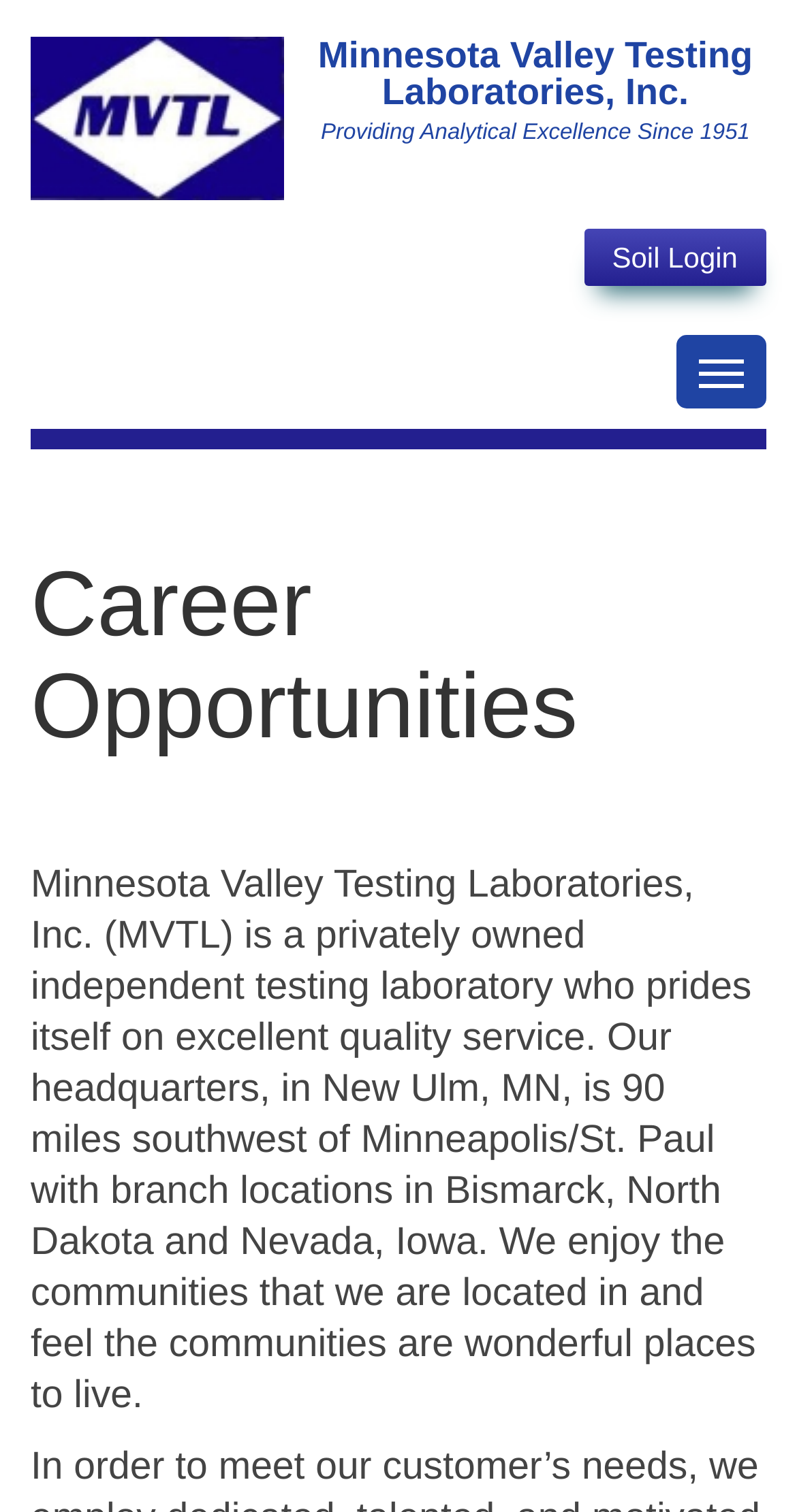Where is the headquarters of MVTL located?
Kindly offer a detailed explanation using the data available in the image.

The location of the headquarters can be found in the StaticText element which describes the company. It mentions that the headquarters is located in New Ulm, MN, which is 90 miles southwest of Minneapolis/St. Paul.